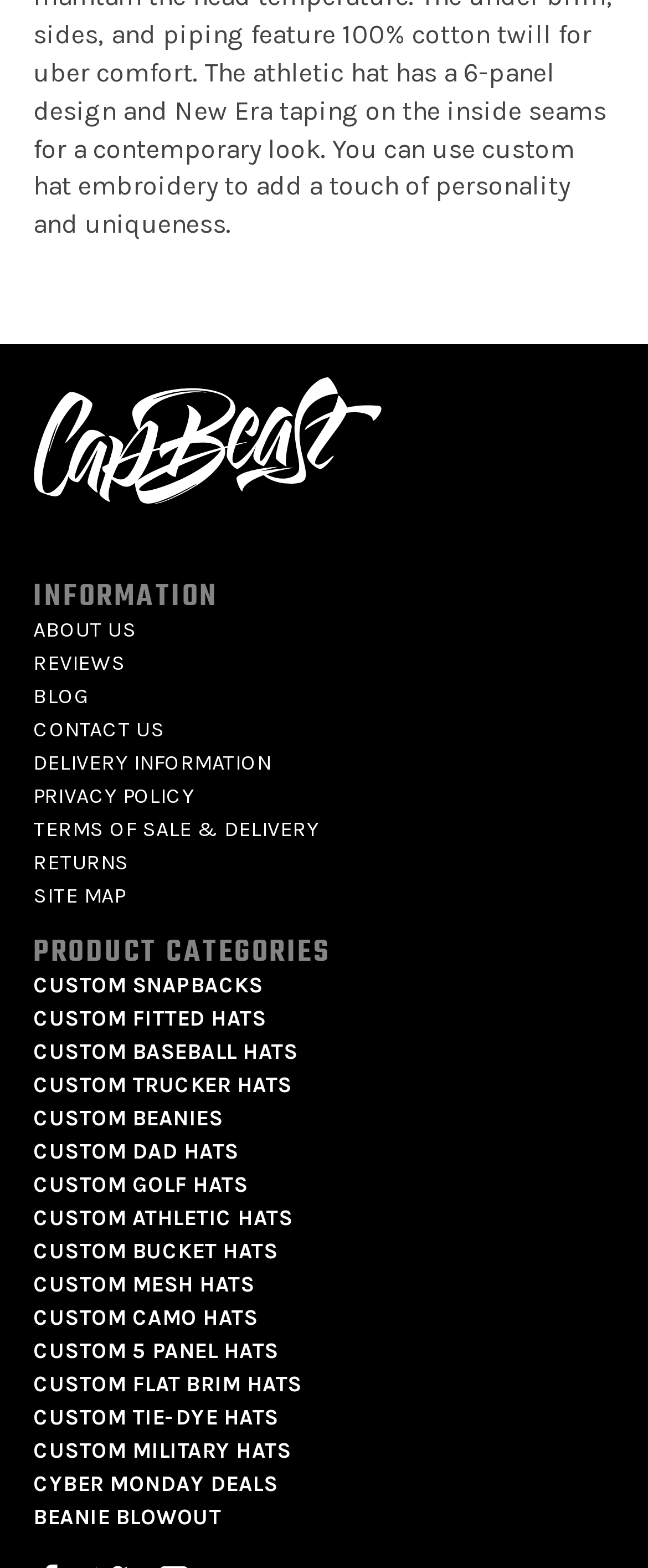Identify the bounding box coordinates for the region of the element that should be clicked to carry out the instruction: "Go to CONTACT US". The bounding box coordinates should be four float numbers between 0 and 1, i.e., [left, top, right, bottom].

[0.051, 0.457, 0.254, 0.473]